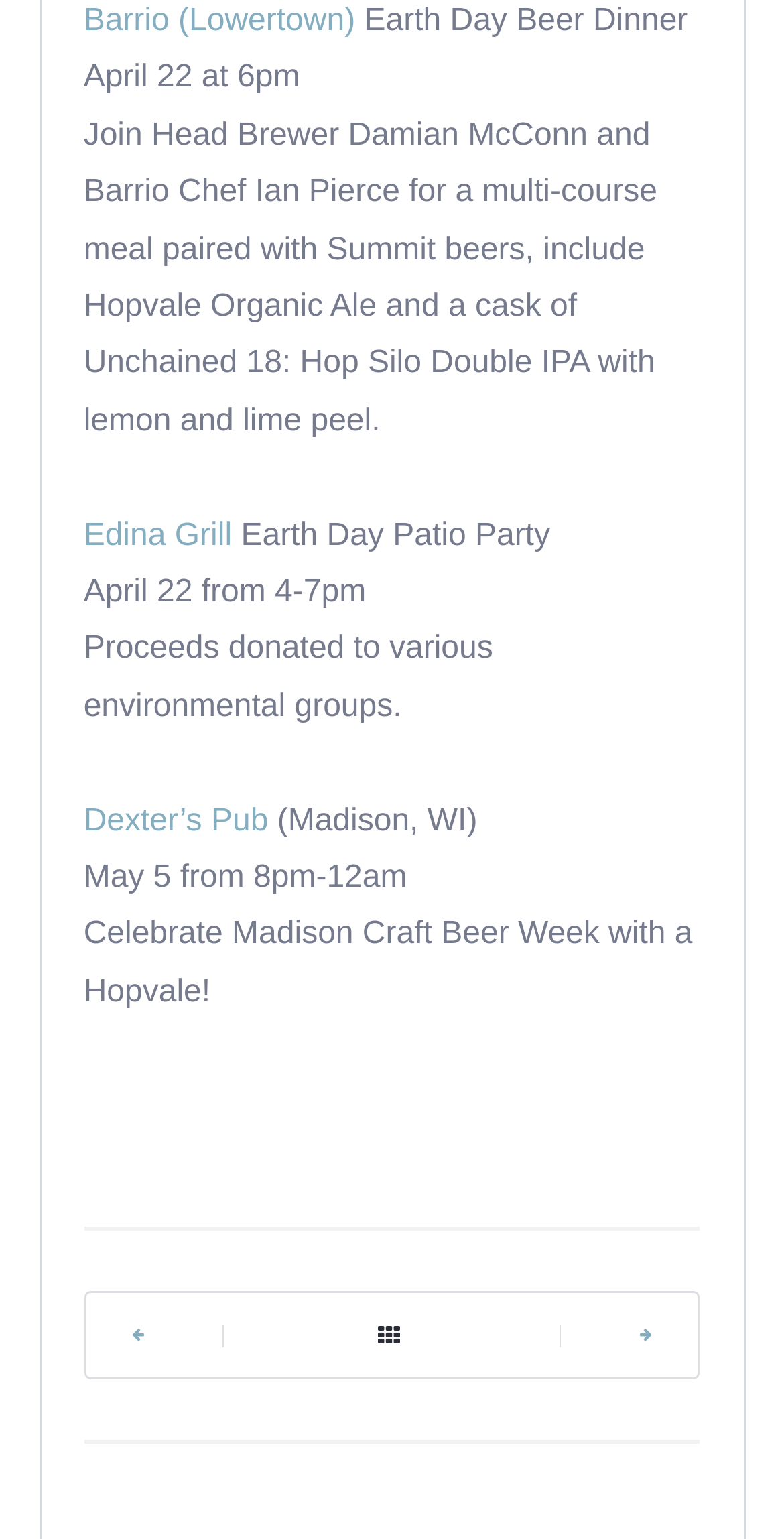Pinpoint the bounding box coordinates of the clickable area needed to execute the instruction: "Click on the Twitter icon". The coordinates should be specified as four float numbers between 0 and 1, i.e., [left, top, right, bottom].

[0.783, 0.857, 0.865, 0.875]